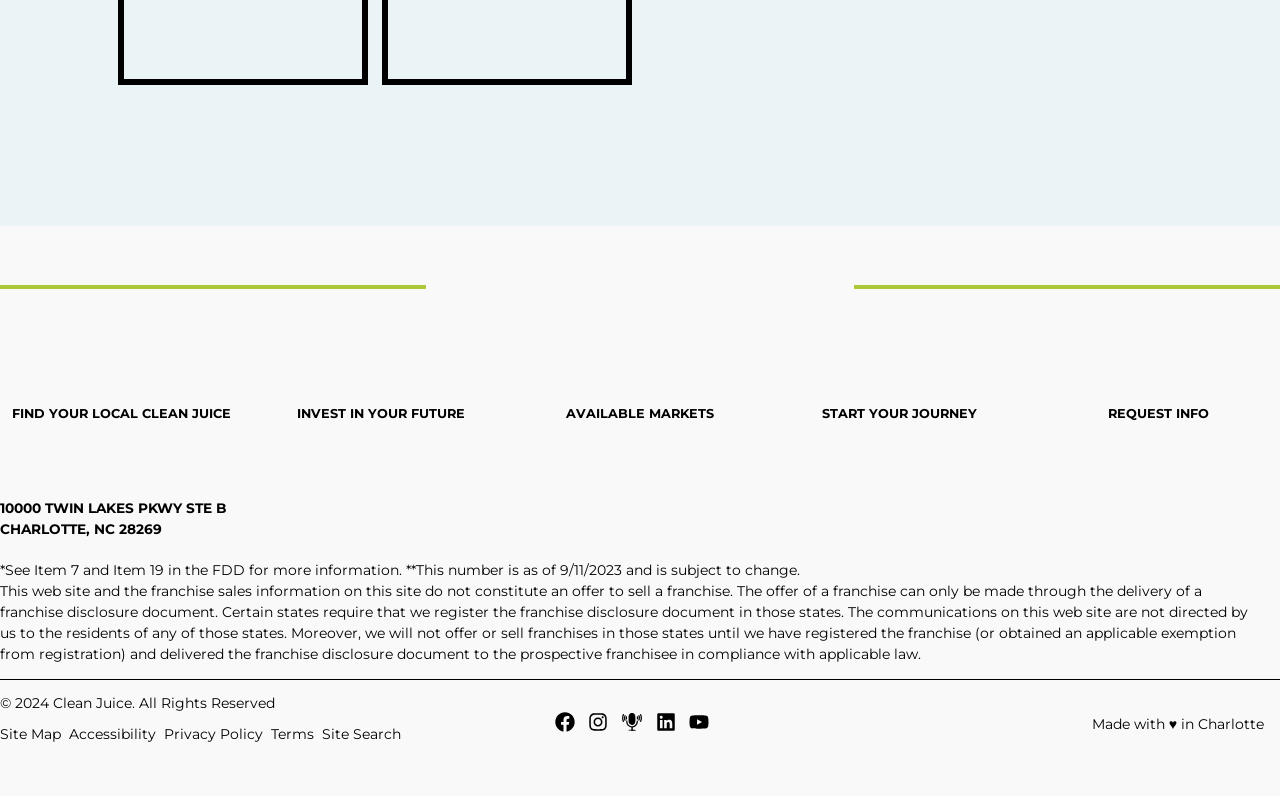Respond to the following question using a concise word or phrase: 
What is the purpose of the website?

Franchise information